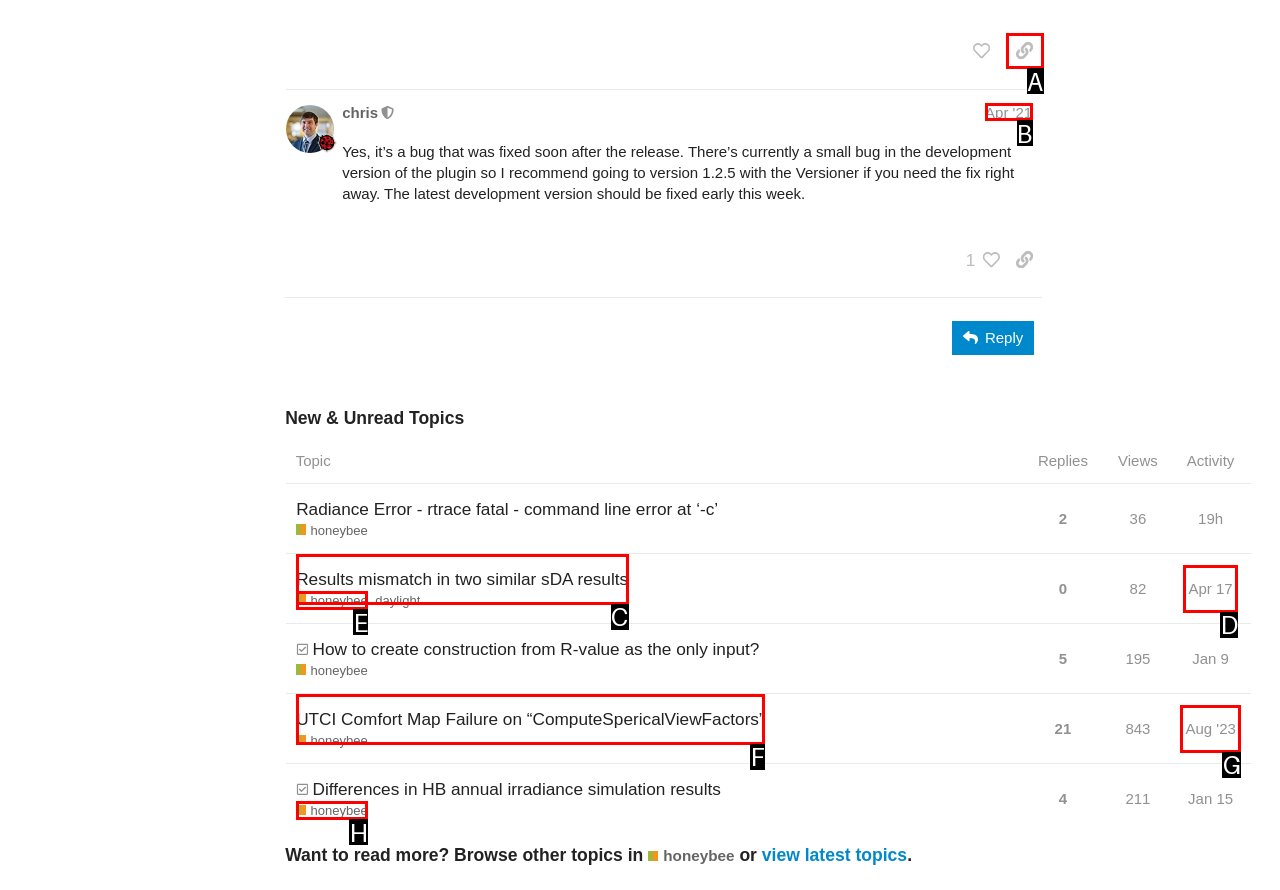Select the correct UI element to click for this task: copy a link to this post to clipboard.
Answer using the letter from the provided options.

A